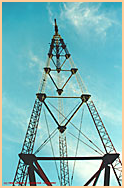Please analyze the image and give a detailed answer to the question:
What is the purpose of the tower?

The atmosphere conveyed by the photo reflects a sense of grandeur and the essential role these towers play in communication technology, which implies that the purpose of the tower is related to communication technology.